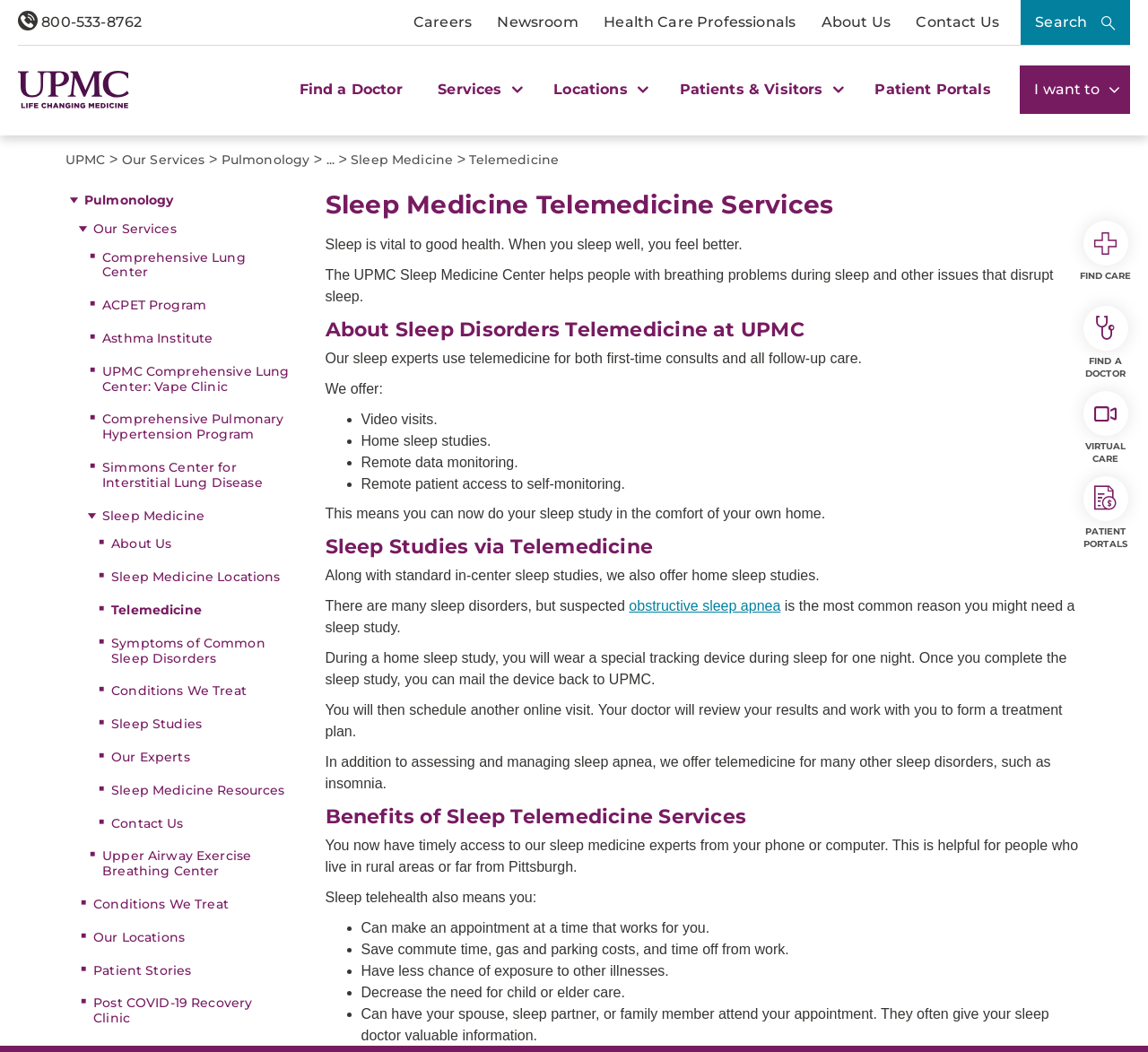Answer the following query with a single word or phrase:
What is the advantage of home sleep studies?

Convenience